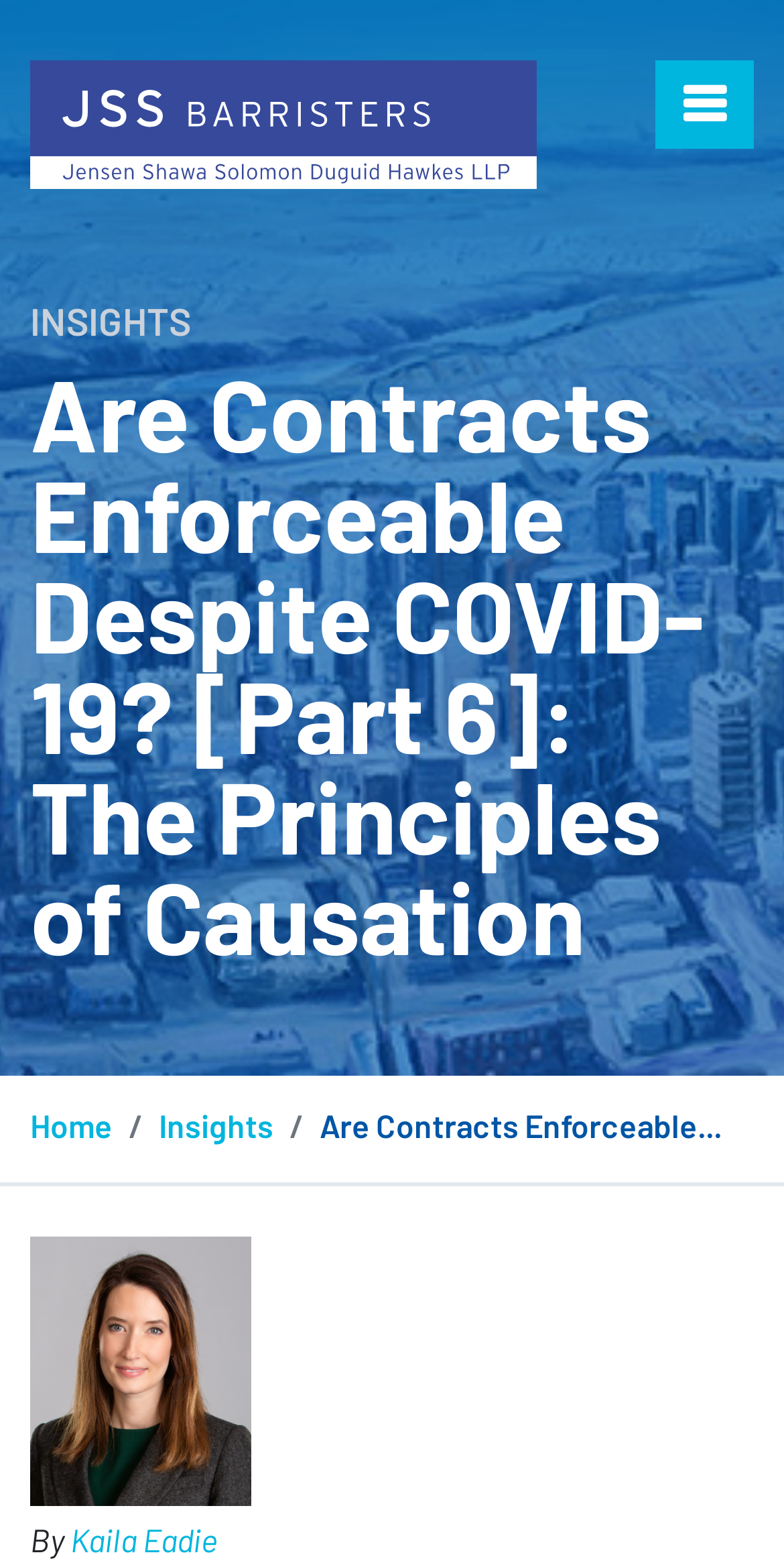Provide a thorough description of the webpage's content and layout.

The webpage appears to be a blog post or article discussing the enforceability of contracts during the COVID-19 pandemic. At the top left corner, there is a logo of Litigation Lawyers JSS Barristers, accompanied by a link to the logo. On the top right corner, there is a button with an icon, which controls navigation.

Below the logo, there is a heading titled "INSIGHTS" in a prominent font. The main title of the article, "Are Contracts Enforceable Despite COVID-19? [Part 6]: The Principles of Causation", is displayed prominently below the "INSIGHTS" heading.

On the bottom half of the page, there is a breadcrumb navigation section, which shows the path from the "Home" page to the current article. The breadcrumb navigation is followed by an image of the author, Kaila Eadie, and a text "By" above the author's name, which is also a link.

There are a total of 3 images on the page, including the logo, the author's image, and an icon on the navigation button. There are 4 links on the page, including the logo, the navigation button, and the links to "Home" and "Insights" in the breadcrumb navigation.